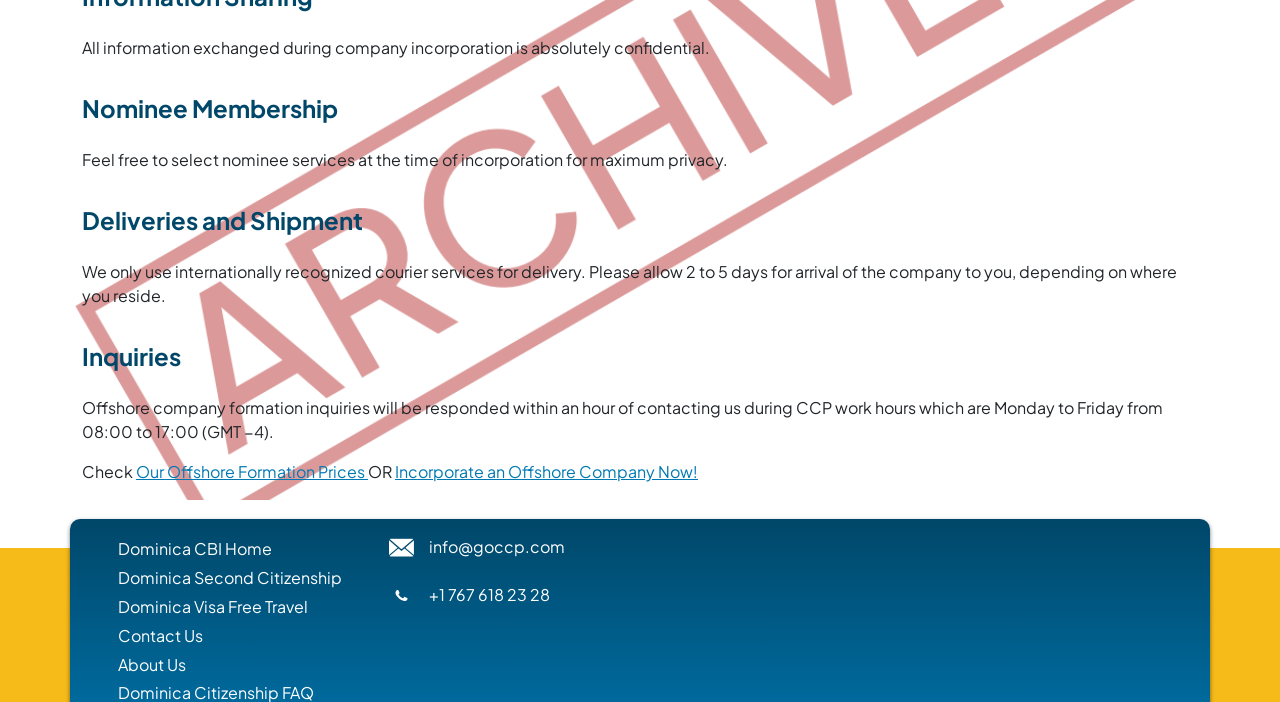How many links are there at the bottom of the webpage?
Answer with a single word or phrase by referring to the visual content.

6